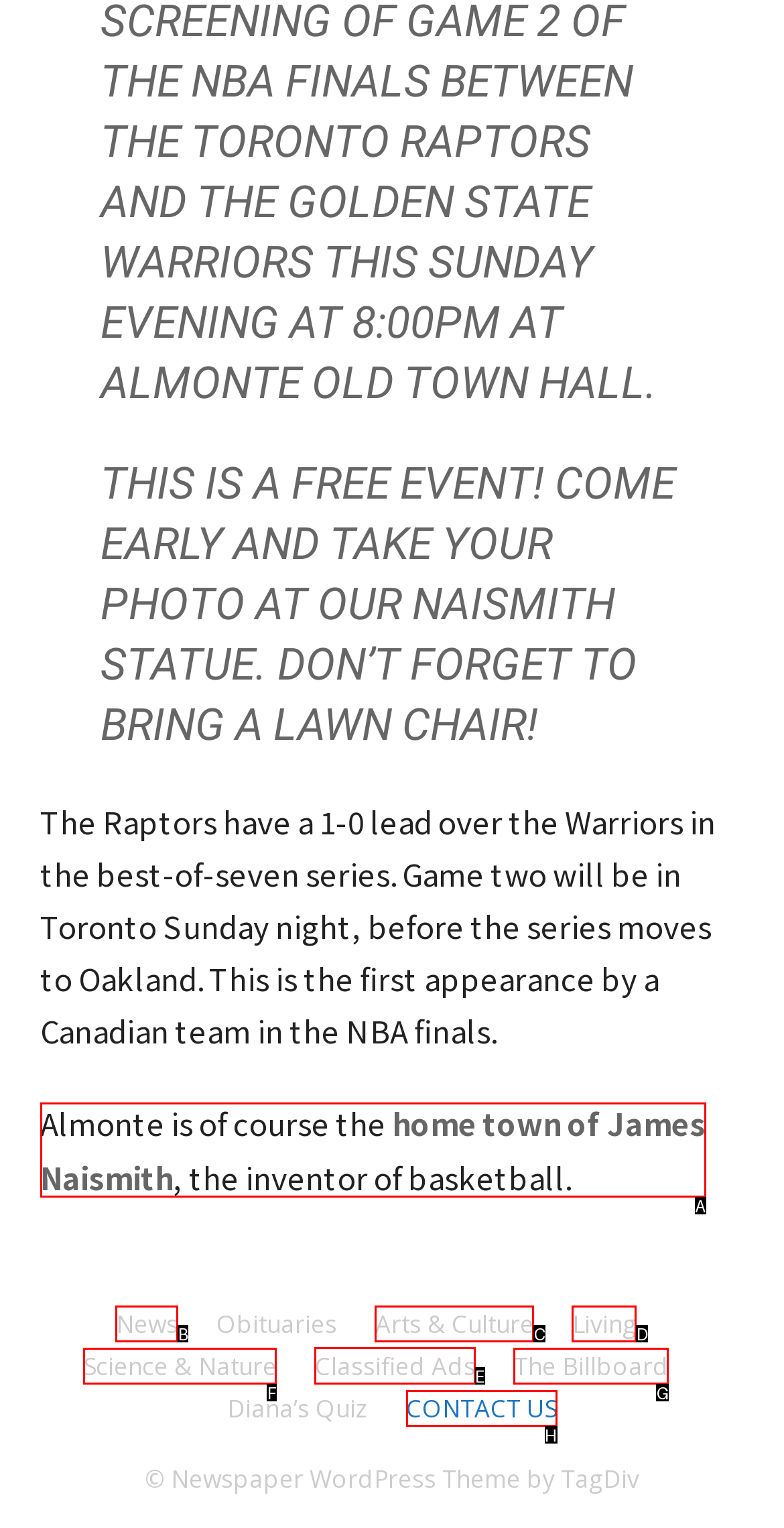To execute the task: View Classified Ads, which one of the highlighted HTML elements should be clicked? Answer with the option's letter from the choices provided.

E